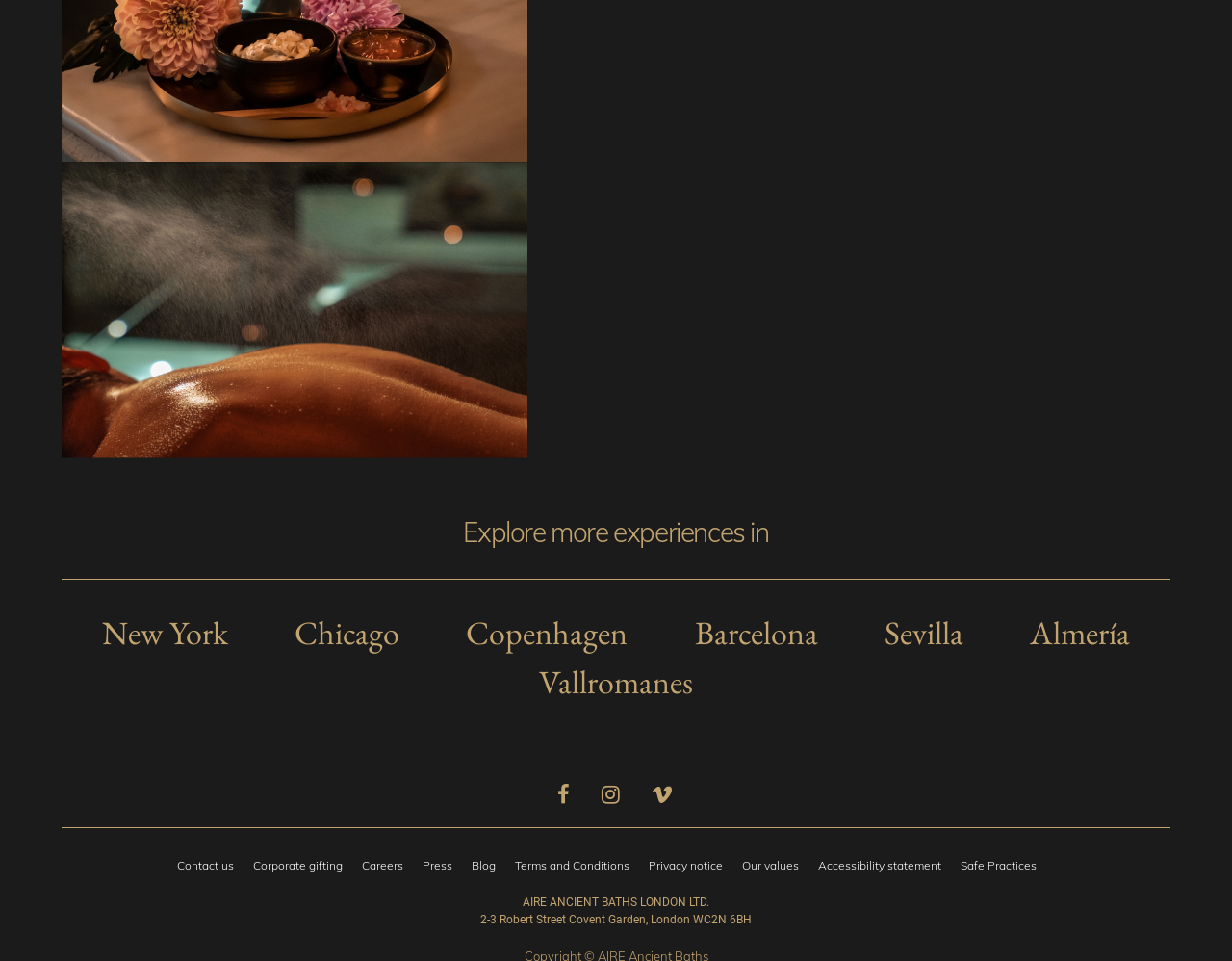Locate the bounding box coordinates of the segment that needs to be clicked to meet this instruction: "View Galery image4".

[0.05, 0.169, 0.428, 0.476]